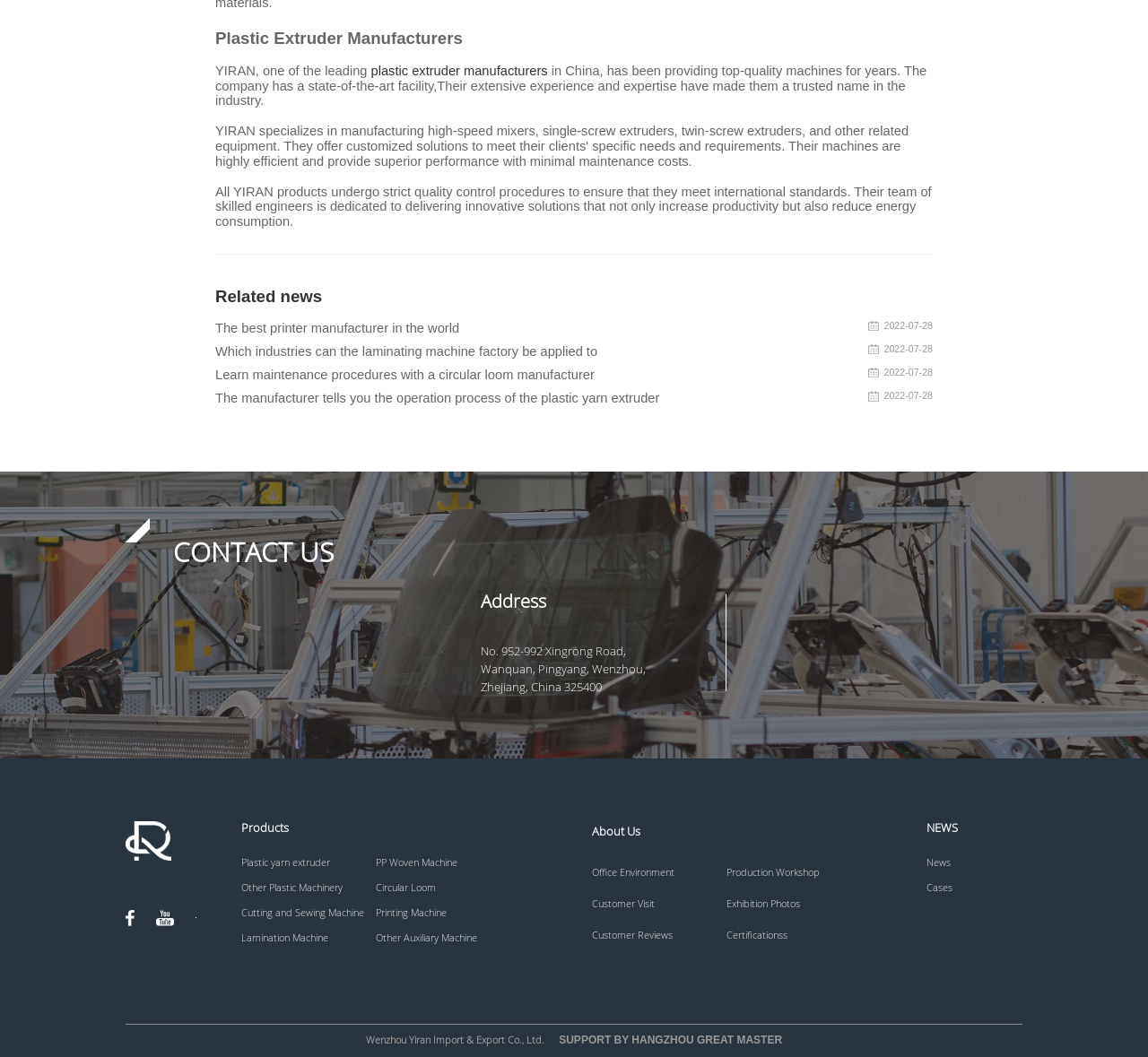Locate the bounding box coordinates of the element that needs to be clicked to carry out the instruction: "Read the 'Related news' section". The coordinates should be given as four float numbers ranging from 0 to 1, i.e., [left, top, right, bottom].

[0.188, 0.275, 0.812, 0.286]